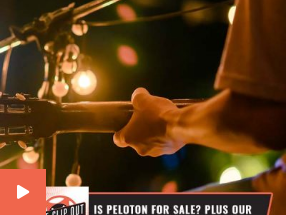Present a detailed portrayal of the image.

The image showcases a close-up of a musician's hand playing a guitar, illuminated by soft, colorful lights that create an intimate atmosphere. Below the hand and instrument, there is a promotional banner for a podcast episode titled "360. Is Peloton For Sale? Plus Our Interview With Peyton McMahon." The title hints at a compelling discussion regarding Peloton's market status, along with insights from singer-songwriter Peyton McMahon. The overall mood of the image blends elements of music and business, enticing viewers to engage with the content.